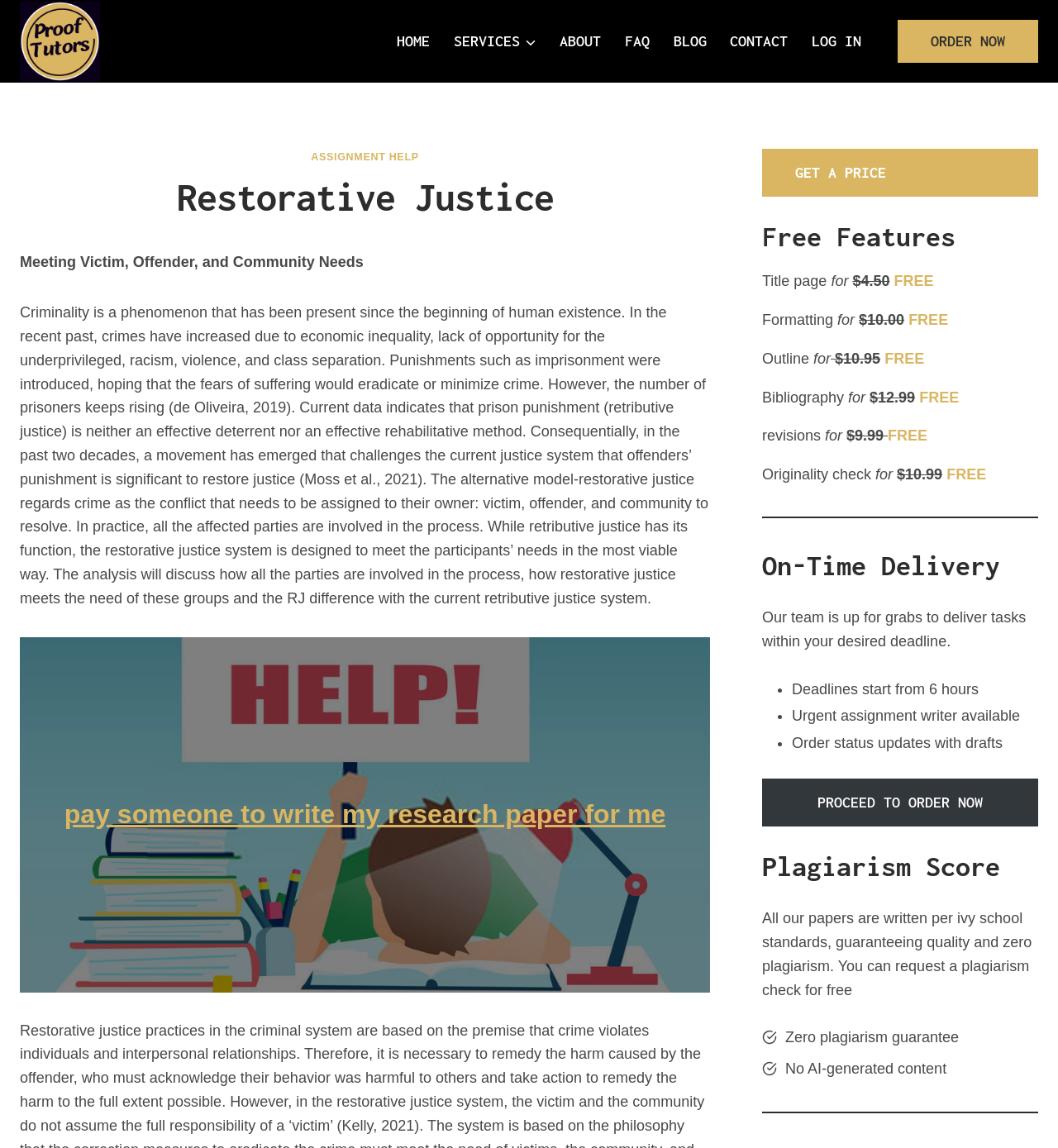What is the main topic of this webpage?
We need a detailed and exhaustive answer to the question. Please elaborate.

The main topic of this webpage is Restorative Justice, which is evident from the heading 'Restorative Justice' and the detailed text that explains the concept of restorative justice and its differences with retributive justice.